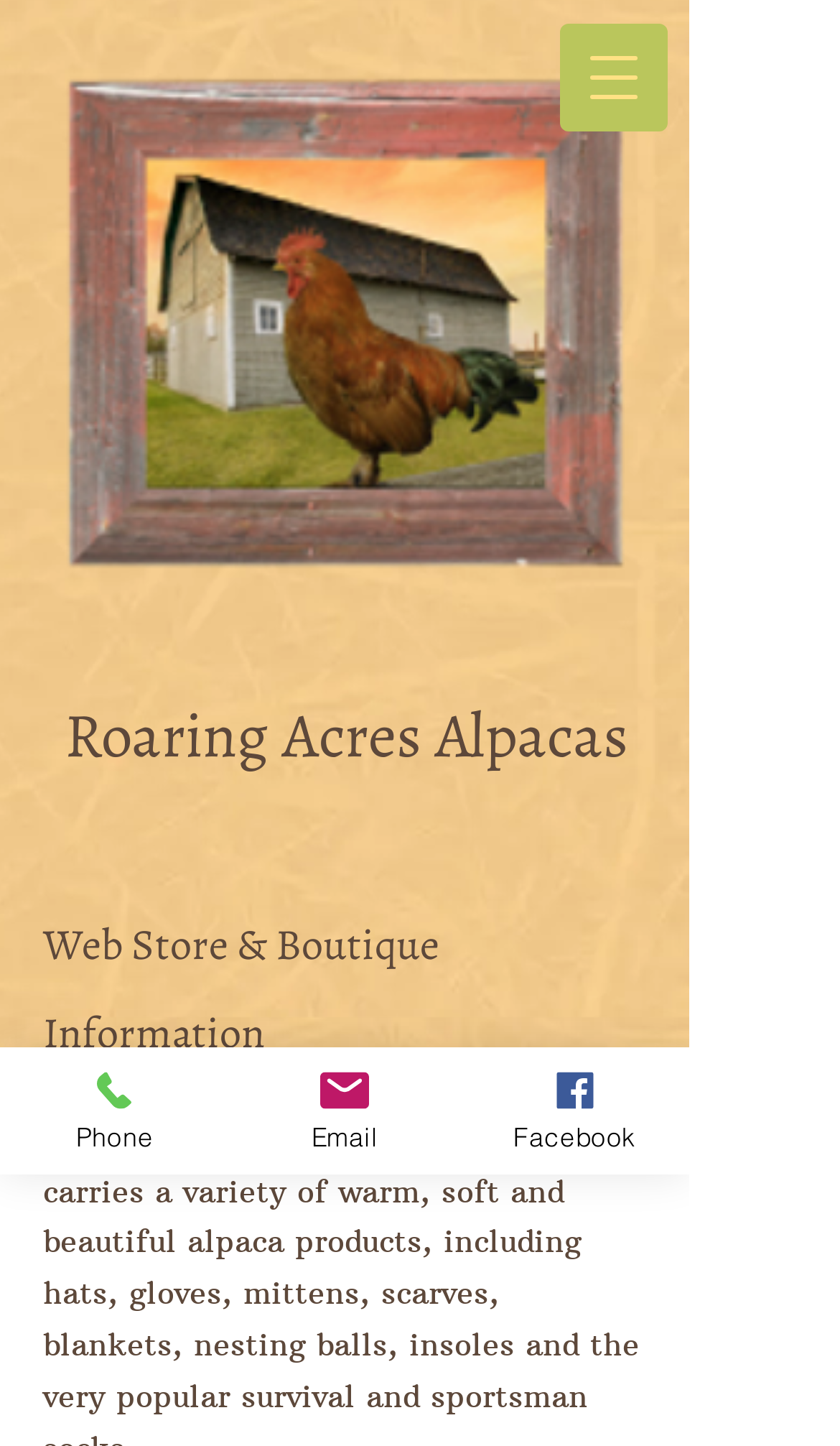Using the element description provided, determine the bounding box coordinates in the format (top-left x, top-left y, bottom-right x, bottom-right y). Ensure that all values are floating point numbers between 0 and 1. Element description: Facebook

[0.547, 0.724, 0.821, 0.812]